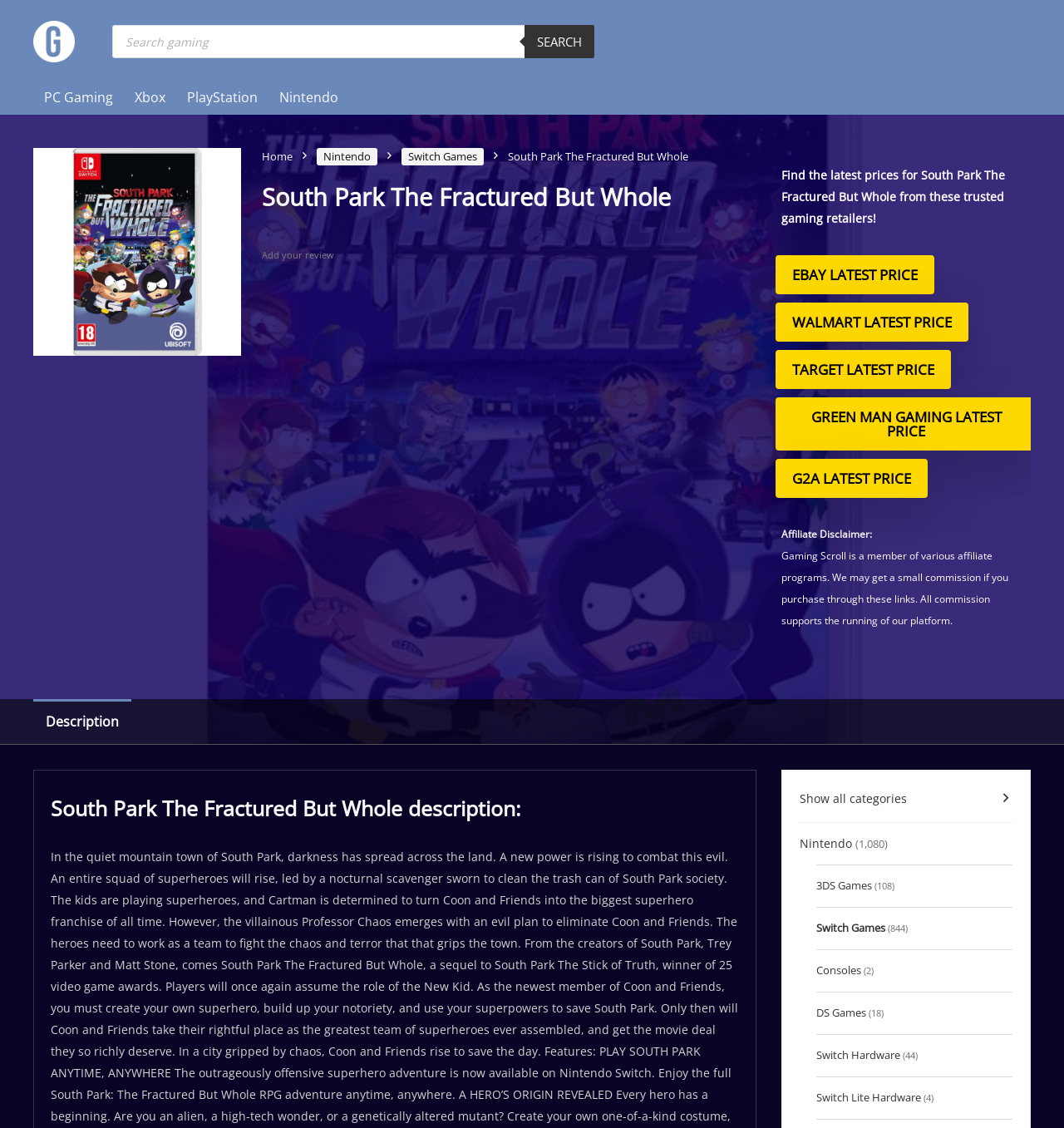Please identify the bounding box coordinates of the clickable element to fulfill the following instruction: "Check EBAY LATEST PRICE". The coordinates should be four float numbers between 0 and 1, i.e., [left, top, right, bottom].

[0.729, 0.226, 0.878, 0.261]